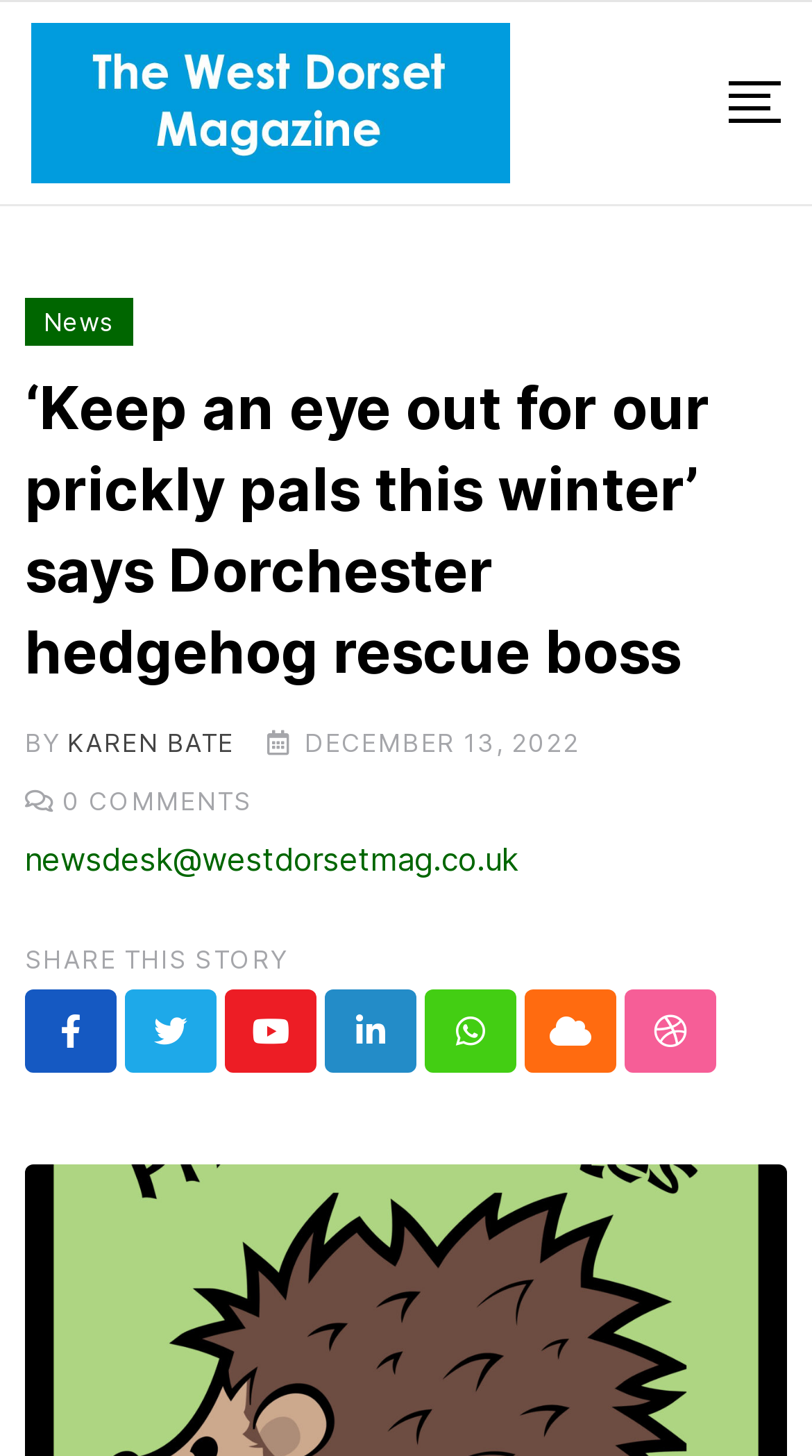Please identify the bounding box coordinates of the area that needs to be clicked to follow this instruction: "Contact the newsdesk via email".

[0.031, 0.571, 0.969, 0.611]